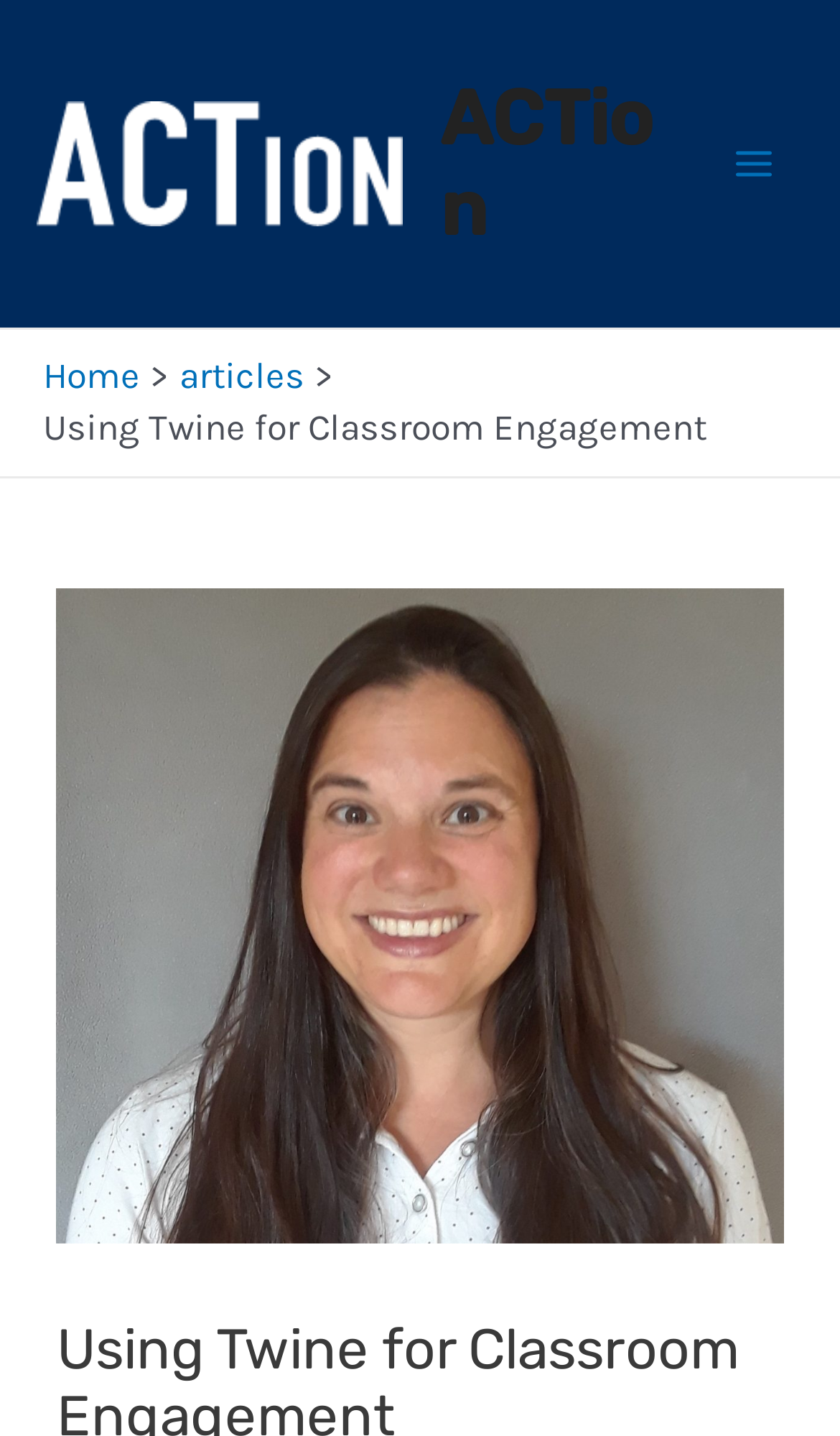How many images are on the page?
Answer the question in a detailed and comprehensive manner.

I counted the number of image elements on the page, which are the 'ACTion' logo and the image in the 'Main Menu' button. There are 2 images in total.